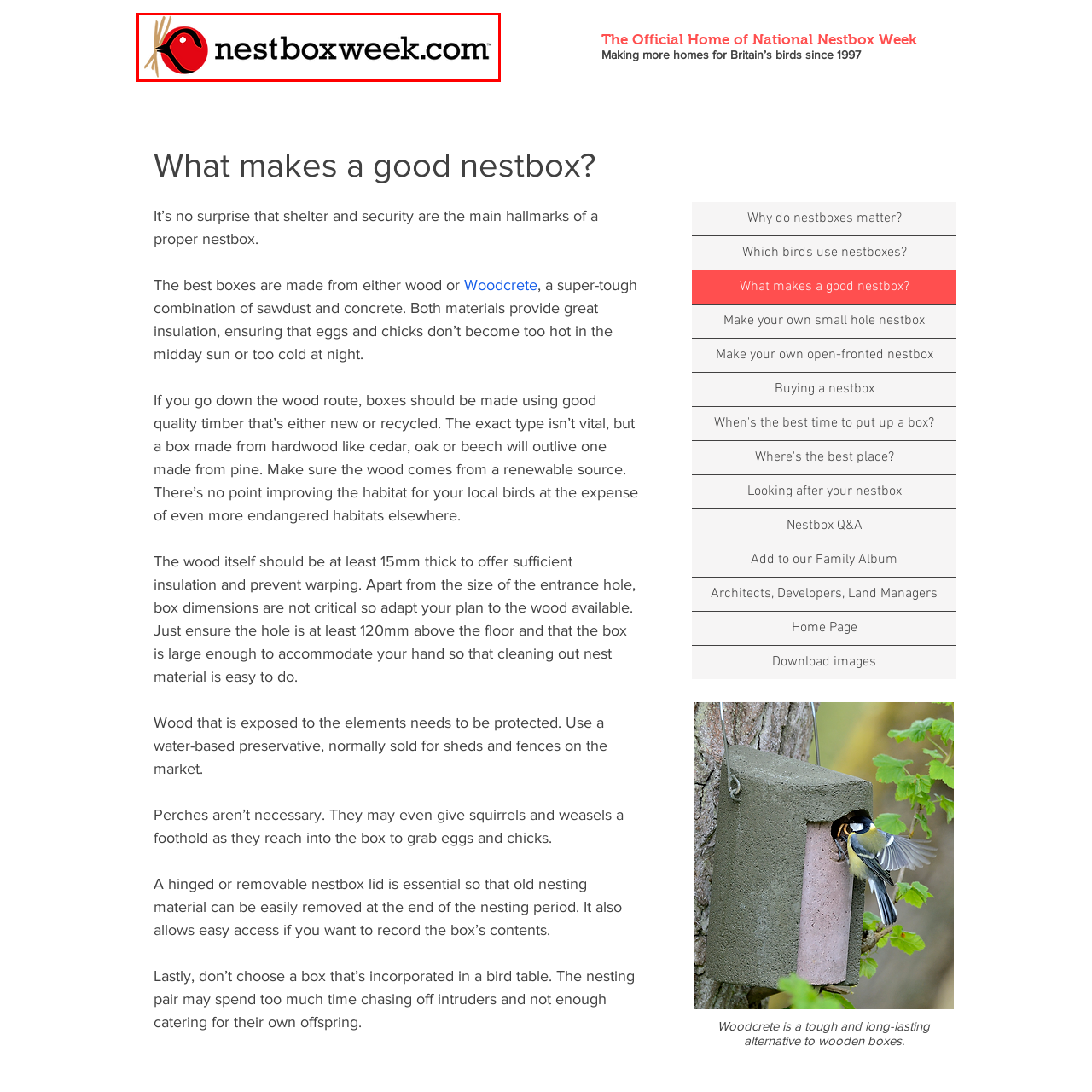Provide an extensive and detailed caption for the image section enclosed by the red boundary.

The image features the logo of Nestbox Week, prominently displaying a stylized red circle with a bird illustration and the text "nestboxweek.com." This logo represents the campaign dedicated to educating the public on the importance of providing suitable homes for birds in the UK, promoting awareness about habitat preservation and the significance of nesting boxes for avian conservation. The clean and modern design emphasizes both the initiative's ecological focus and its approachable nature, inviting people to engage with the campaign and learn more about helping local bird populations.